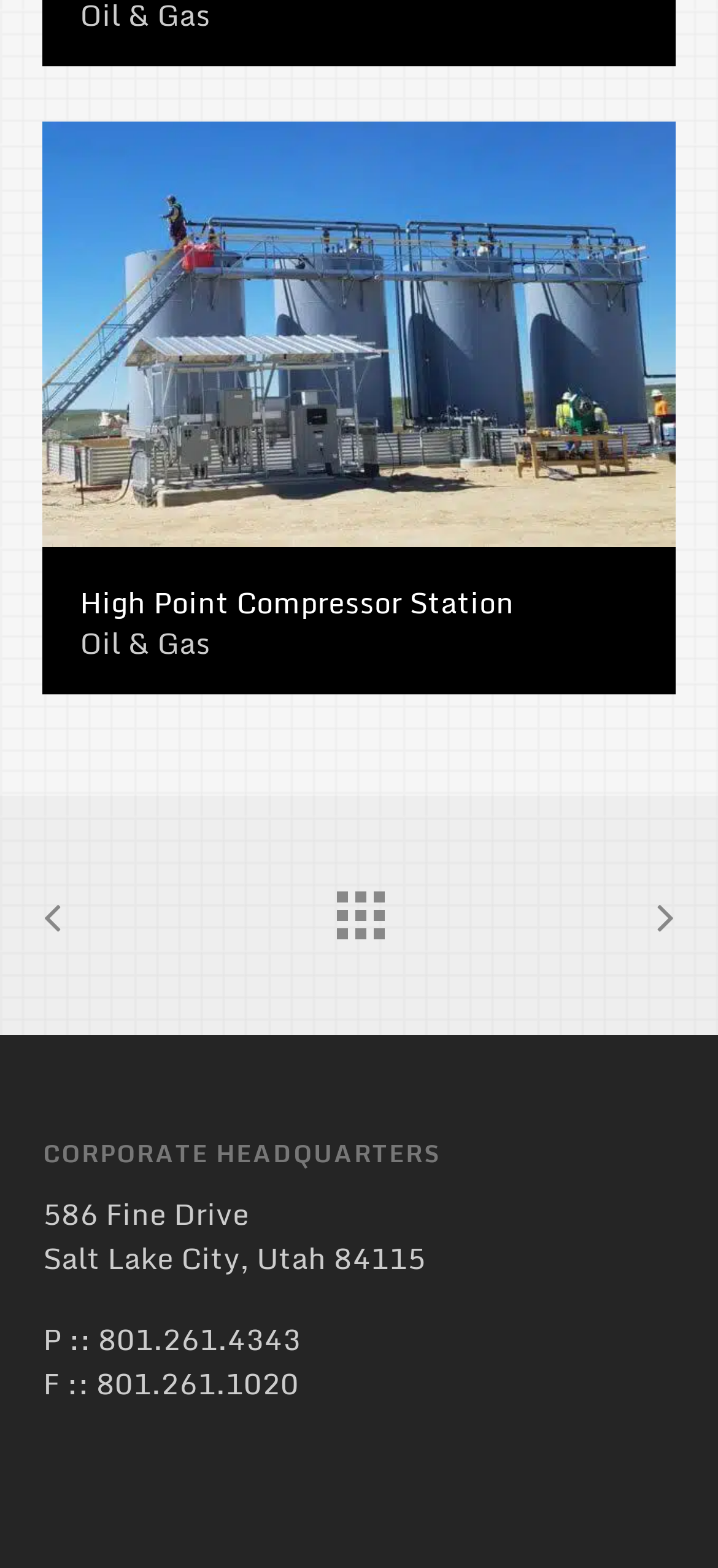Using the element description: "parent_node: High Point Compressor Station", determine the bounding box coordinates. The coordinates should be in the format [left, top, right, bottom], with values between 0 and 1.

[0.06, 0.078, 0.94, 0.443]